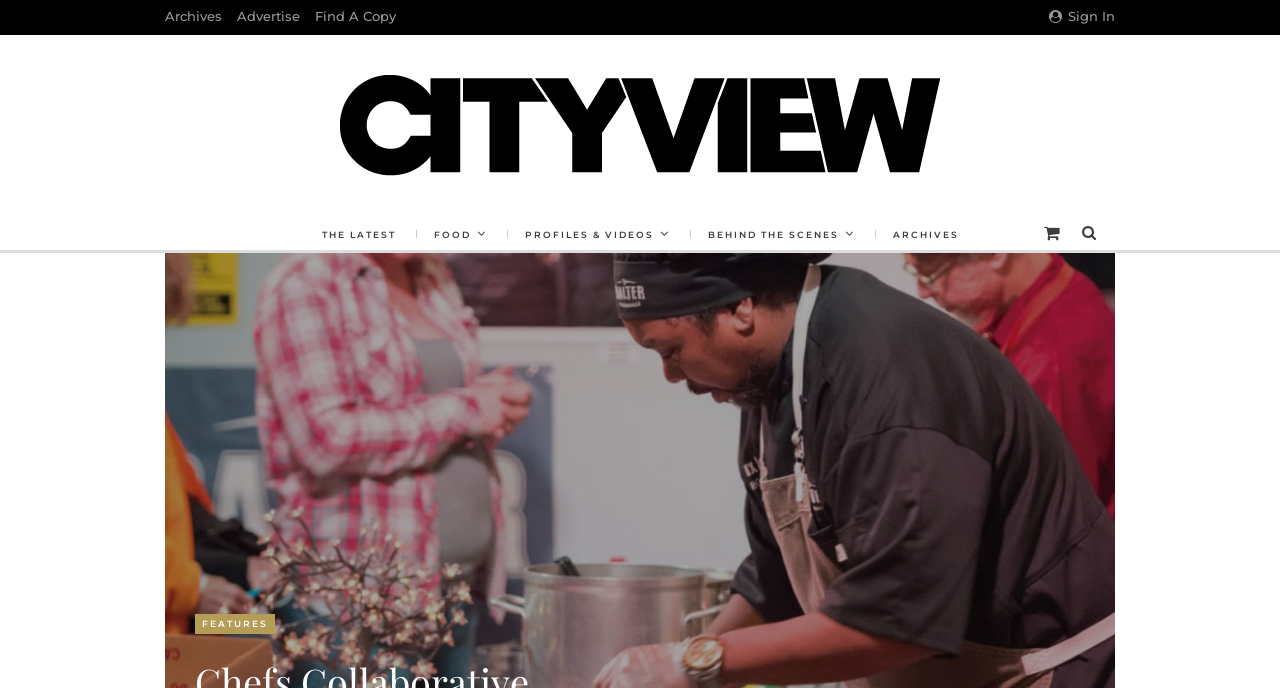Could you highlight the region that needs to be clicked to execute the instruction: "Find a copy of the magazine"?

[0.246, 0.012, 0.309, 0.035]